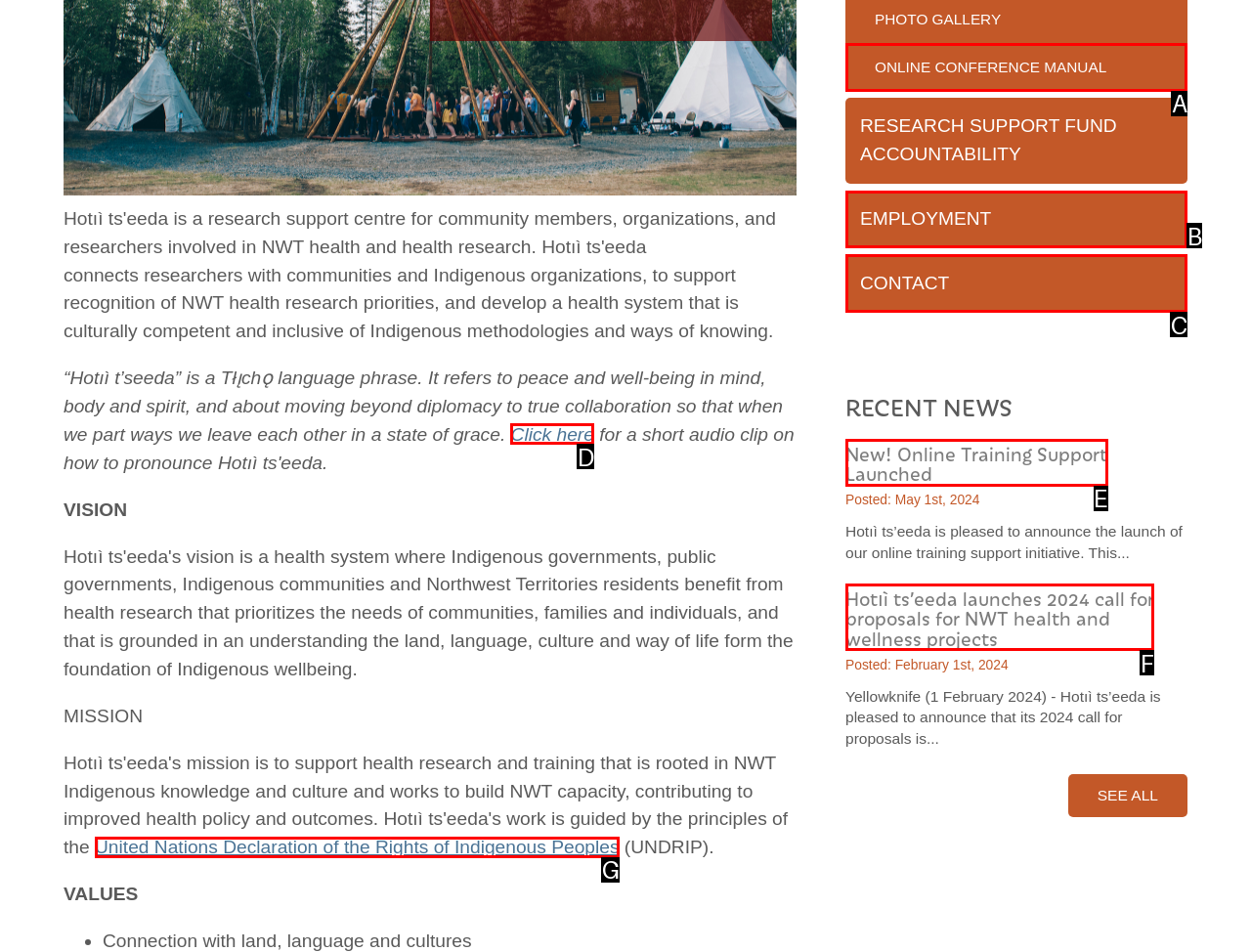Using the given description: Online Conference Manual, identify the HTML element that corresponds best. Answer with the letter of the correct option from the available choices.

A